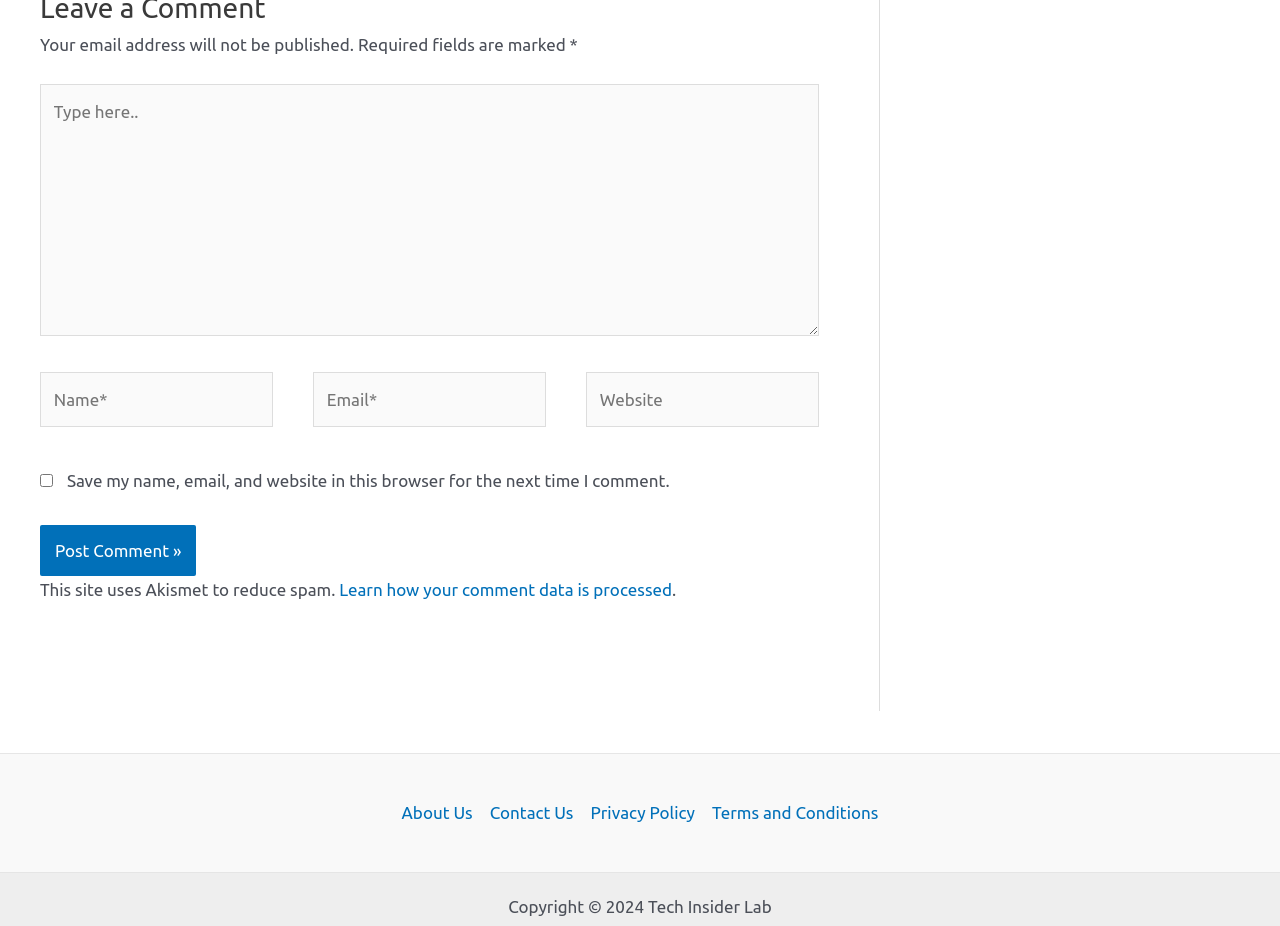Pinpoint the bounding box coordinates of the area that should be clicked to complete the following instruction: "Learn how your comment data is processed". The coordinates must be given as four float numbers between 0 and 1, i.e., [left, top, right, bottom].

[0.265, 0.627, 0.525, 0.647]